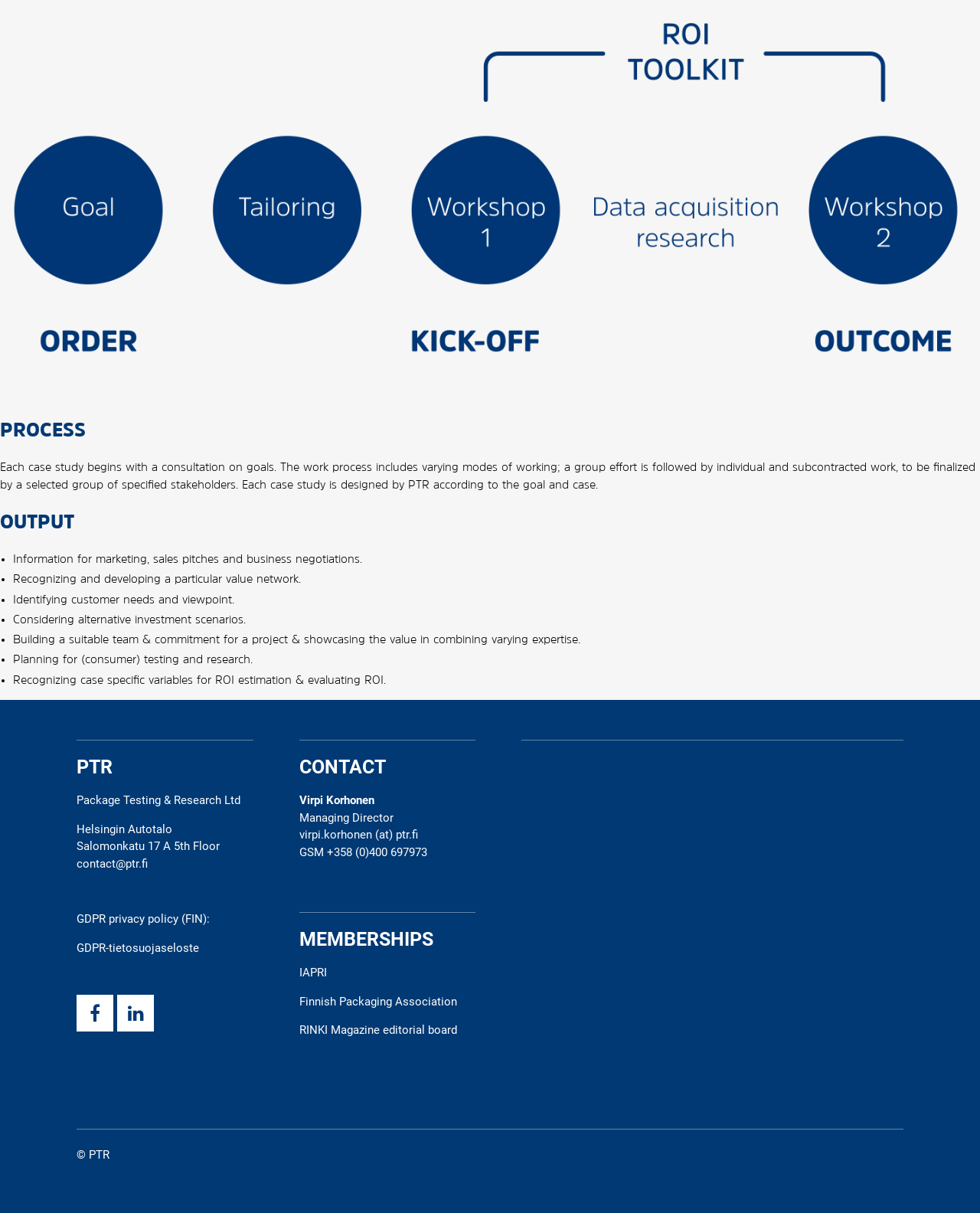Please determine the bounding box coordinates, formatted as (top-left x, top-left y, bottom-right x, bottom-right y), with all values as floating point numbers between 0 and 1. Identify the bounding box of the region described as: Linkedin

[0.12, 0.82, 0.157, 0.85]